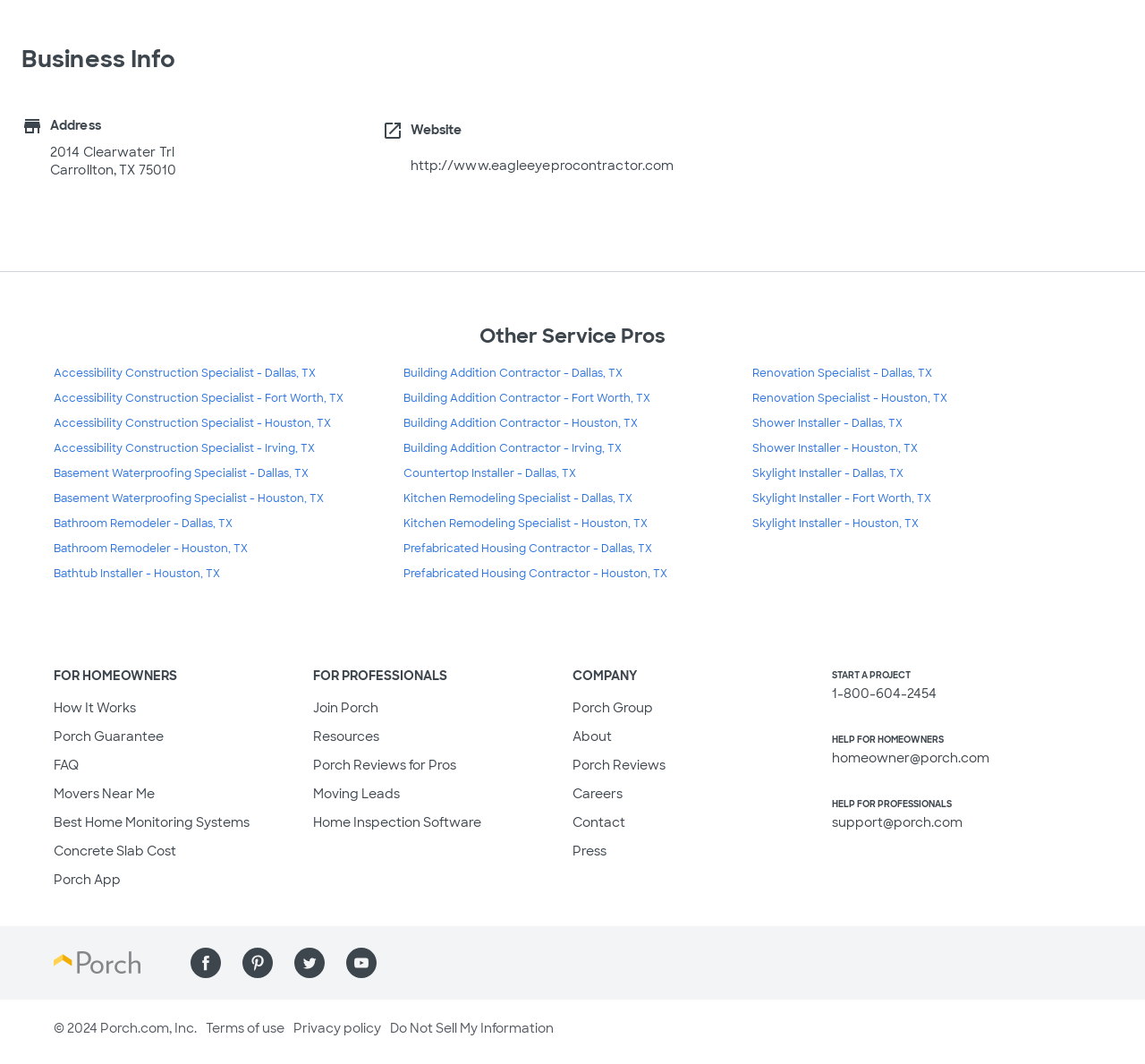Provide your answer in a single word or phrase: 
What is the business name?

Eagle Eye Pro Contractor